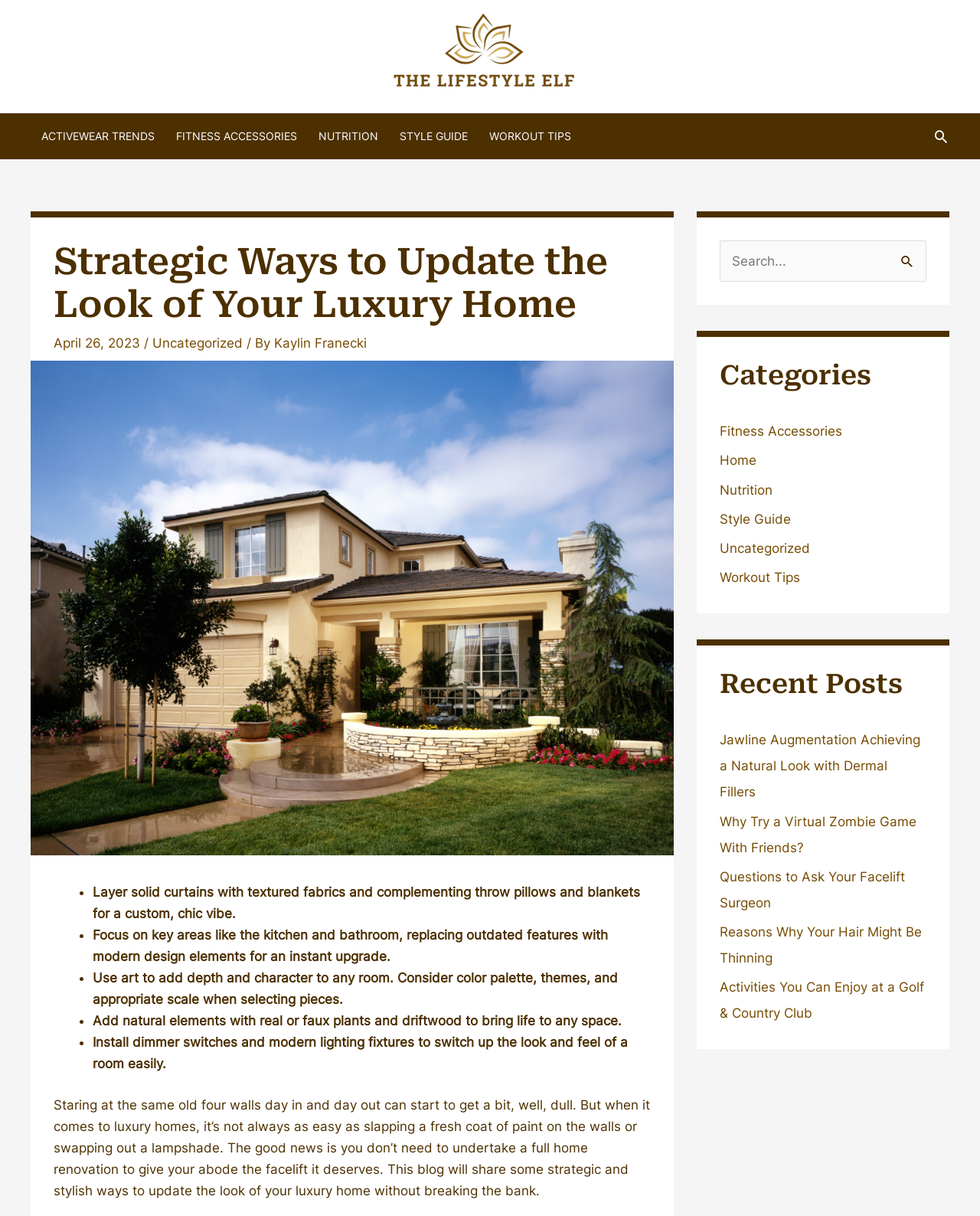Determine the bounding box coordinates of the section I need to click to execute the following instruction: "Read the 'Strategic Ways to Update the Look of Your Luxury Home' article". Provide the coordinates as four float numbers between 0 and 1, i.e., [left, top, right, bottom].

[0.055, 0.198, 0.664, 0.268]